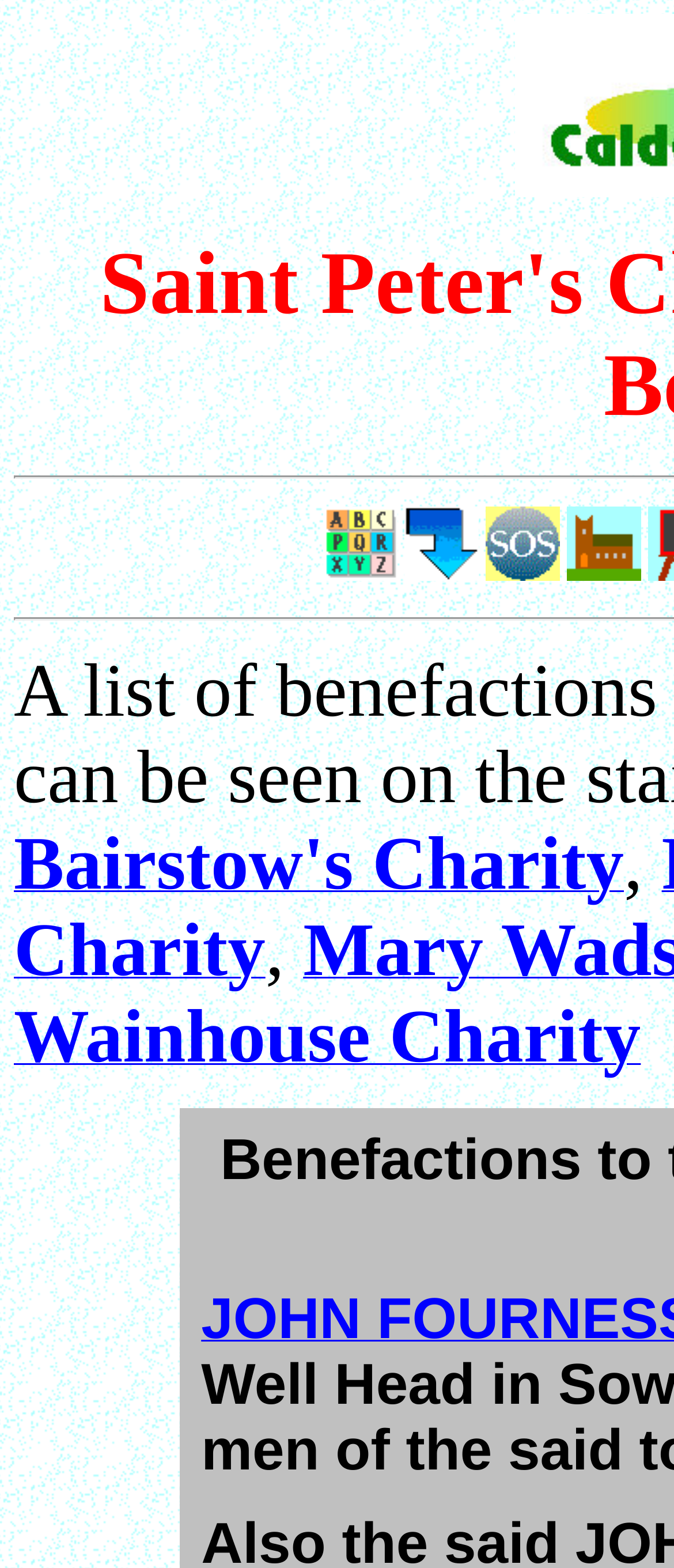Describe all the key features and sections of the webpage thoroughly.

The webpage is titled "Malcolm Bull's Calderdale Companion : Foldout". At the top, there are four links aligned horizontally, each accompanied by an image. From left to right, the links are "Front Page Index", "Bottom of Page", "Can you help?", and "Go to the SideTrack on Churches & Chapels". These links and images occupy the top half of the page. 

Below these links, there is a single link "Wainhouse Charity" located at the top-left corner of the lower half of the page.